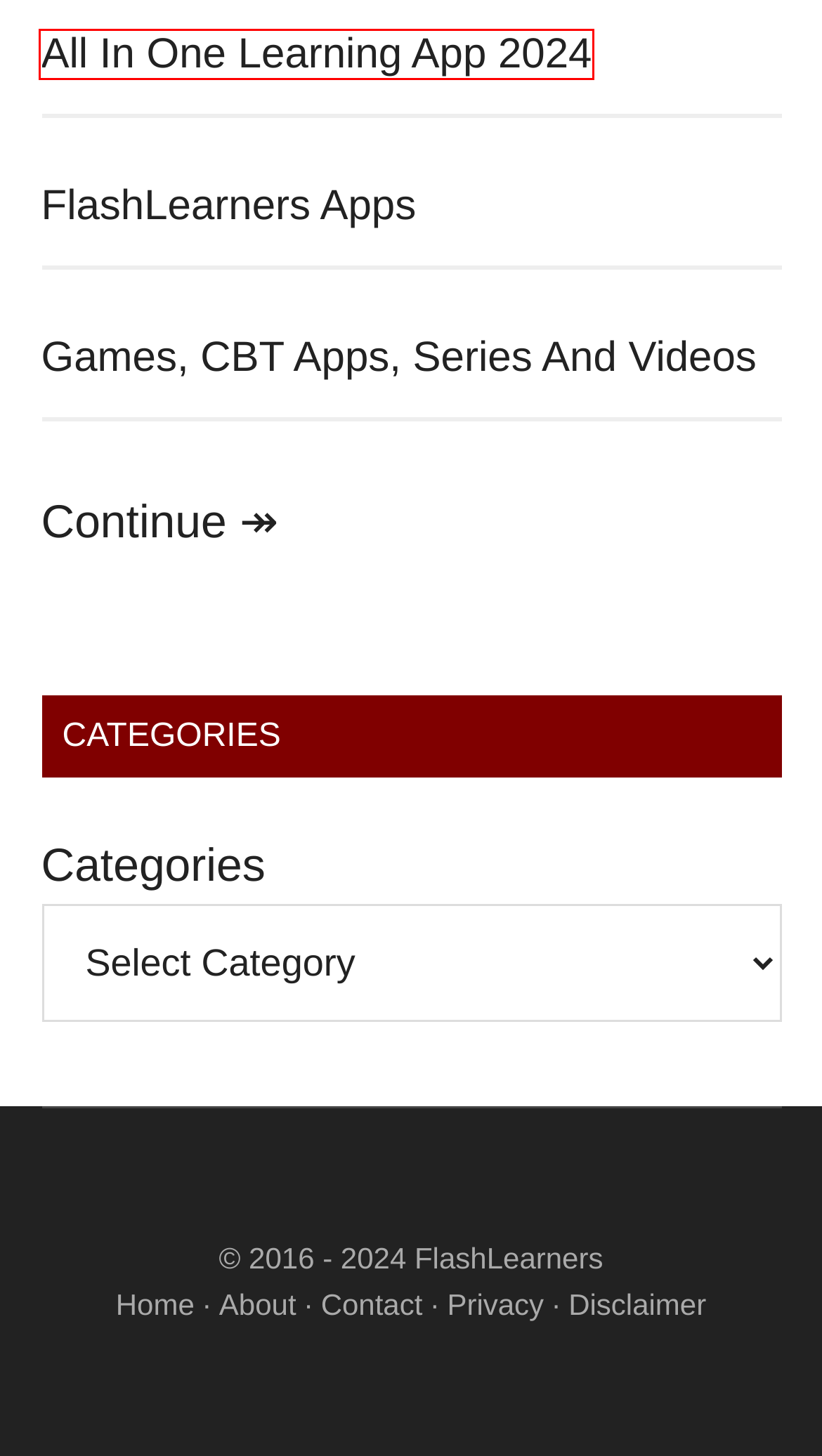You are given a screenshot of a webpage with a red rectangle bounding box around a UI element. Select the webpage description that best matches the new webpage after clicking the element in the bounding box. Here are the candidates:
A. Pricing Strategies: Maximizing Profit in a Competitive Market - FlashLearners
B. 7 Interview Methods In Research (Plus Interviewing Tips) - FlashLearners
C. FlashLearners Videos - Learn With Flash Isaac
D. All In One Learning App 2024 - FlashLearners
E. The Best Educational Apps For 2024 - FlashLearners
F. FlashLearners - Education And Career Blog
G. Study - FlashLearners
H. Things to Know Before Writing Your First Resume - FlashLearners

D